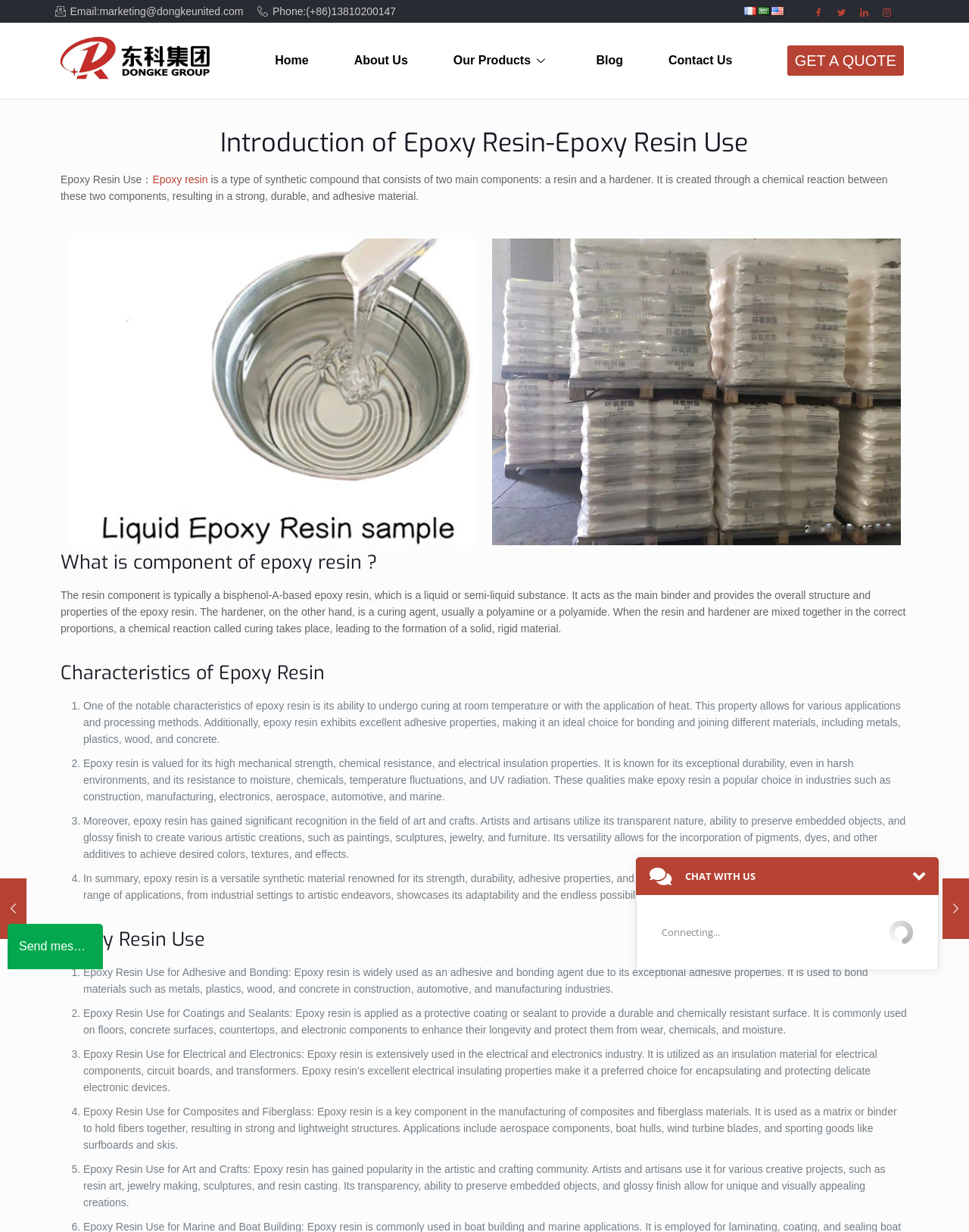Please identify the bounding box coordinates of the element's region that needs to be clicked to fulfill the following instruction: "Learn about epoxy resin use". The bounding box coordinates should consist of four float numbers between 0 and 1, i.e., [left, top, right, bottom].

[0.062, 0.755, 0.937, 0.77]